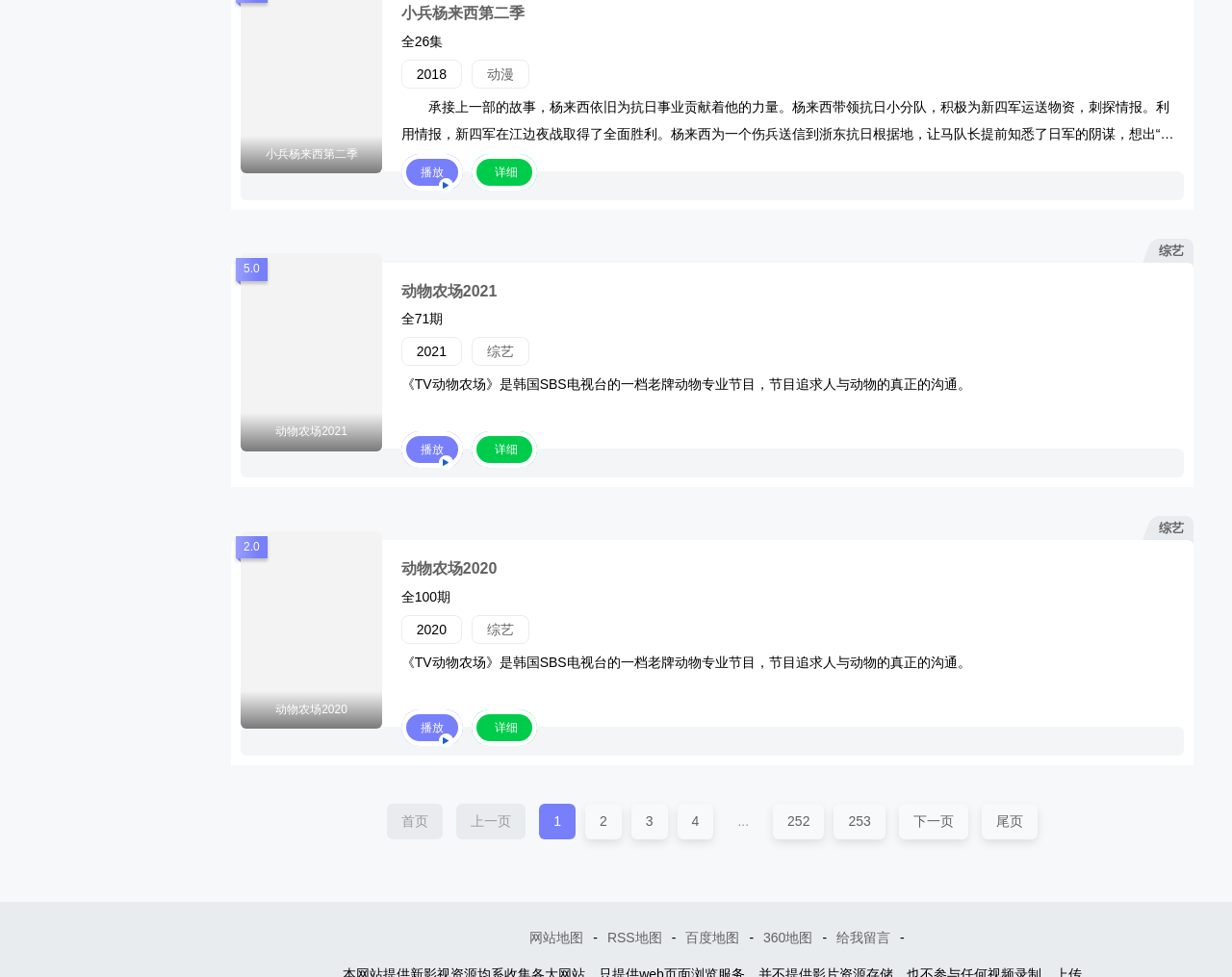Please indicate the bounding box coordinates for the clickable area to complete the following task: "leave a message". The coordinates should be specified as four float numbers between 0 and 1, i.e., [left, top, right, bottom].

[0.679, 0.952, 0.723, 0.968]